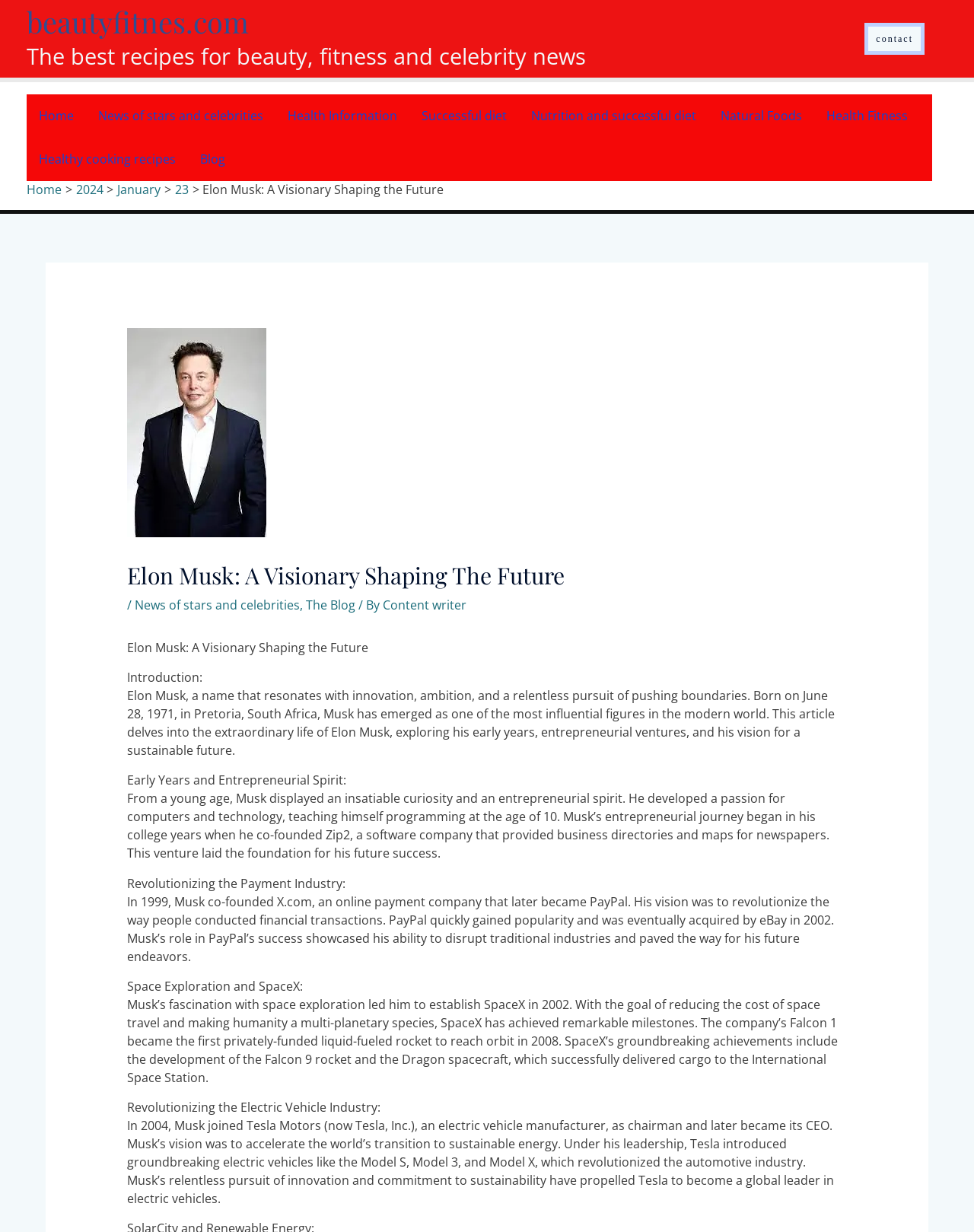Determine the bounding box coordinates of the section to be clicked to follow the instruction: "Click the 'WHAT WE DO' link". The coordinates should be given as four float numbers between 0 and 1, formatted as [left, top, right, bottom].

None